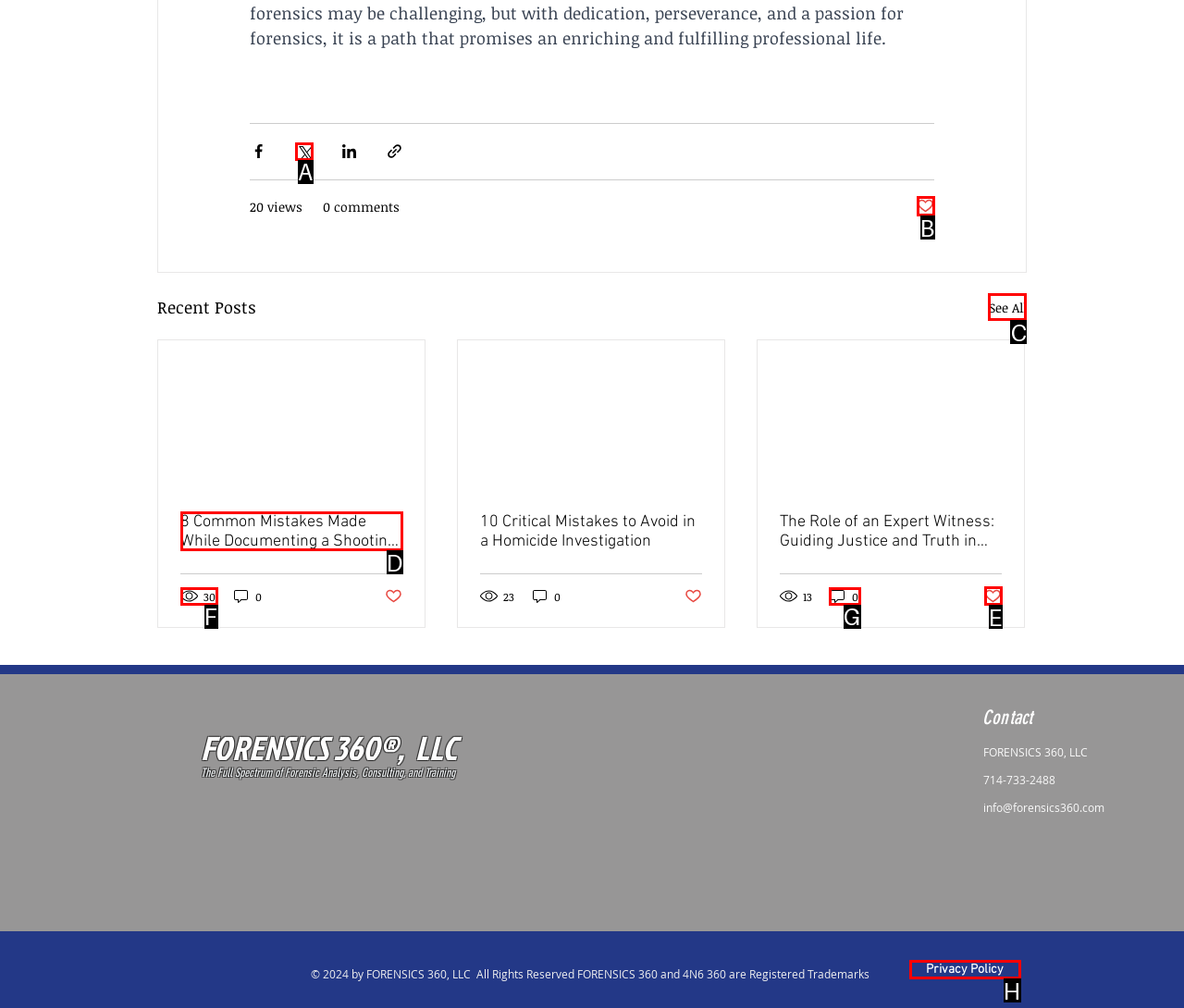Select the letter of the UI element that matches this task: Click the 'Compilation Guide' link
Provide the answer as the letter of the correct choice.

None